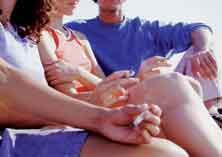Answer this question using a single word or a brief phrase:
What is the theme of the image according to the caption?

Youth risk behaviors